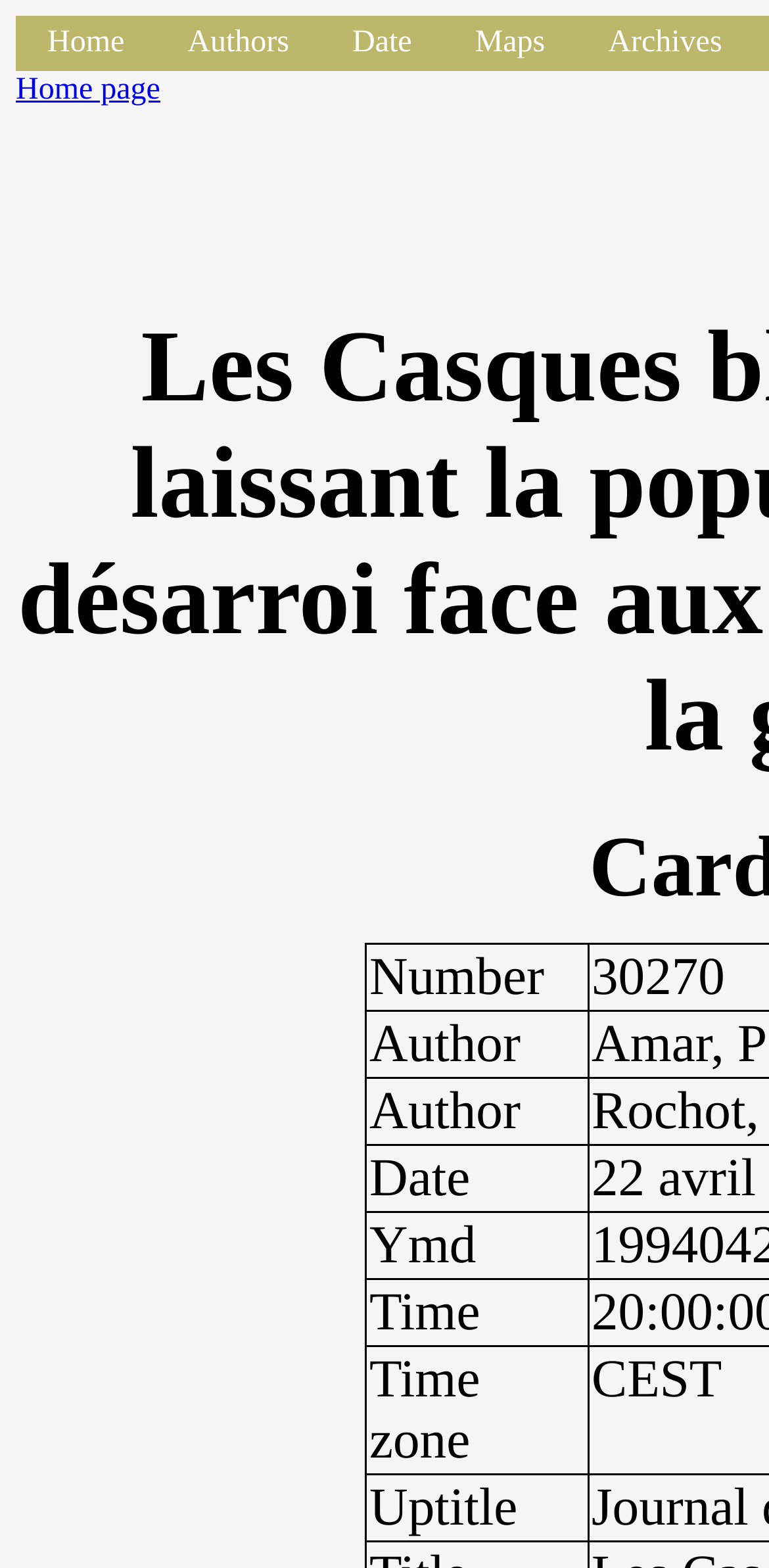Please reply with a single word or brief phrase to the question: 
What is the label above the 'Ymd' text?

Date